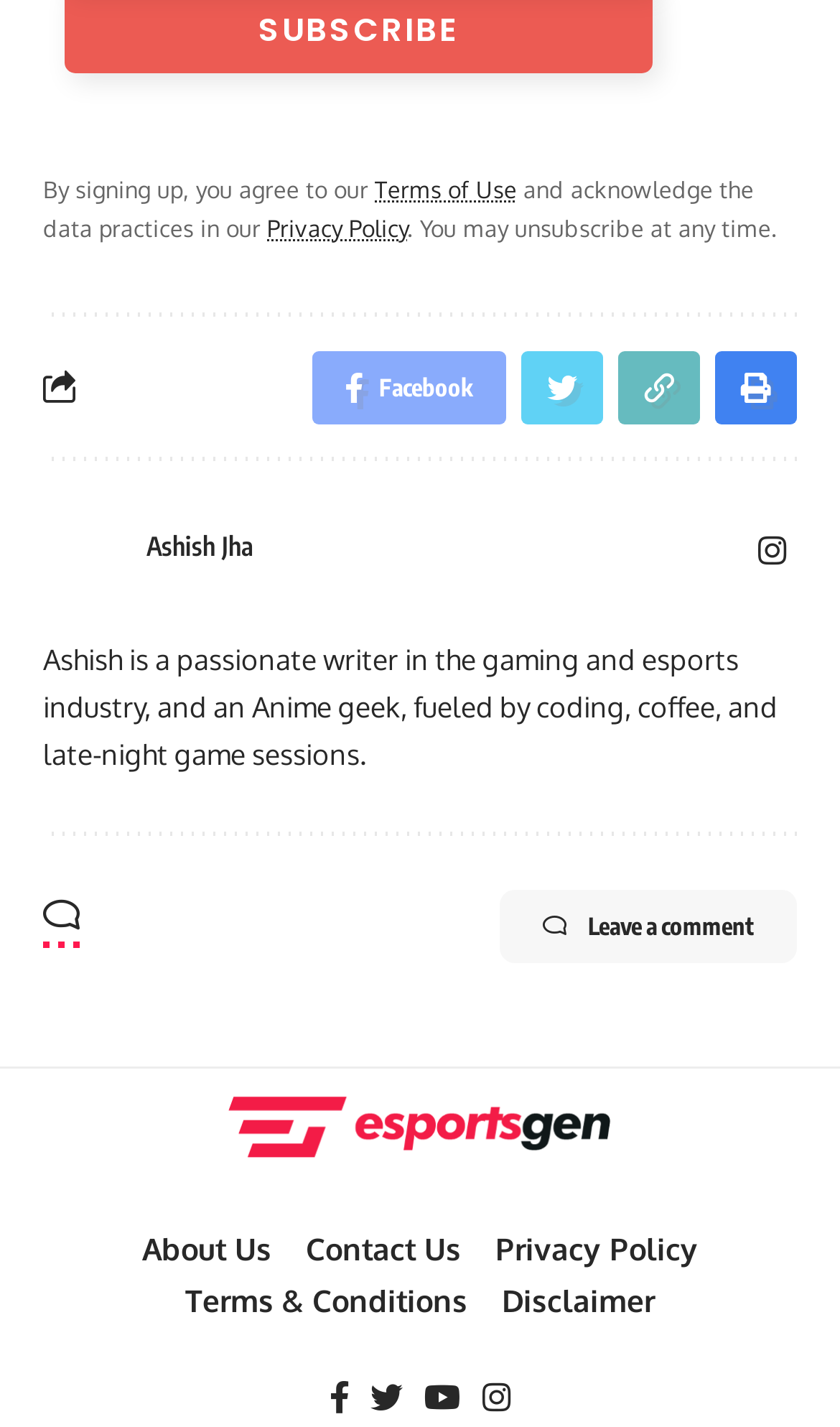How many social media links are there? Examine the screenshot and reply using just one word or a brief phrase.

6